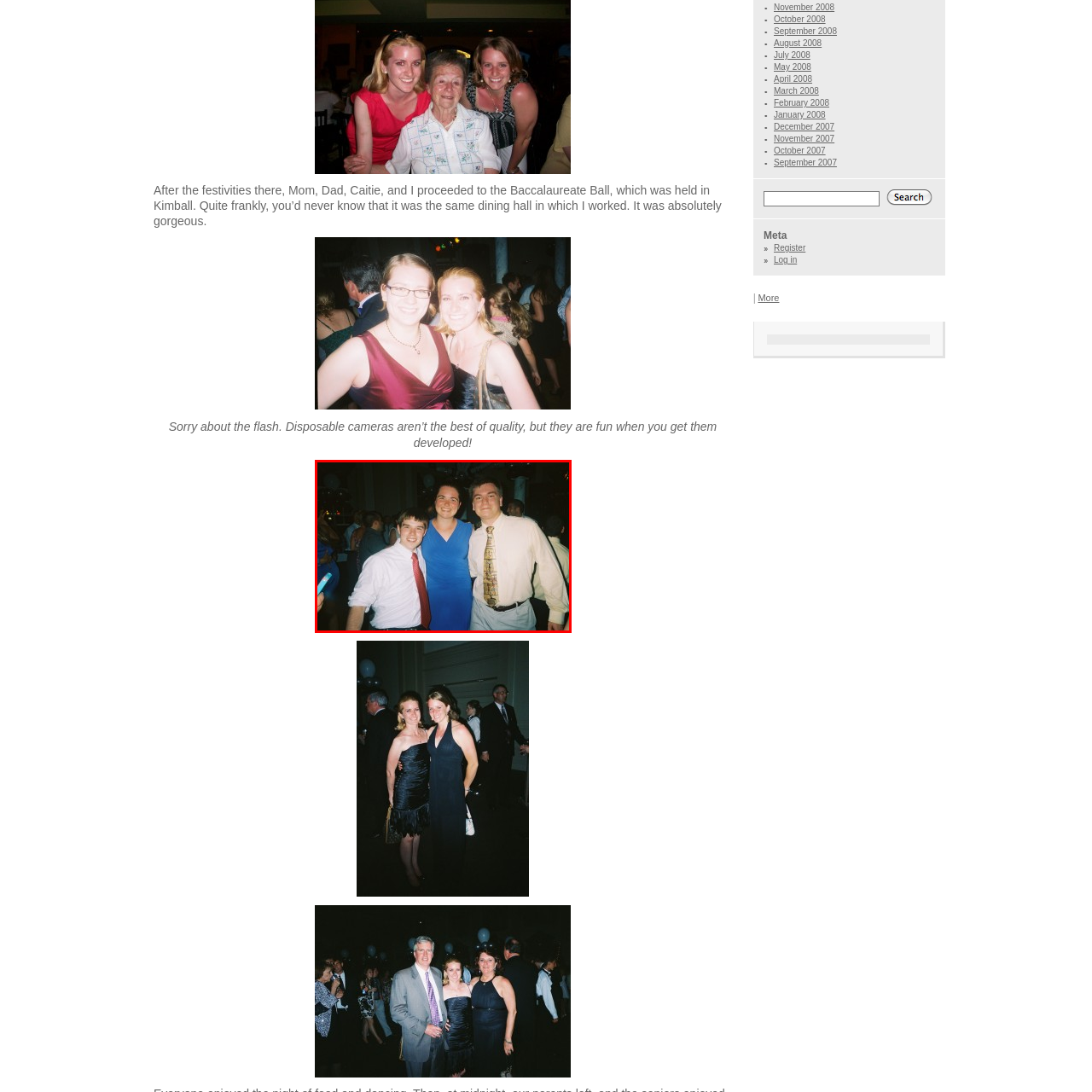Explain in detail what is happening in the image enclosed by the red border.

The image captures a joyful moment at a festive gathering, likely the Baccalaureate Ball, where three friends are posing for a photo. They are dressed elegantly, with two men on the left and right wearing dress shirts and ties, while the woman in the center stands out in a vibrant blue dress. The background is bustling with attendees, hinting at a lively social atmosphere enhanced by decorations and soft lighting. This image reflects the celebration and camaraderie shared among friends during a significant life event.